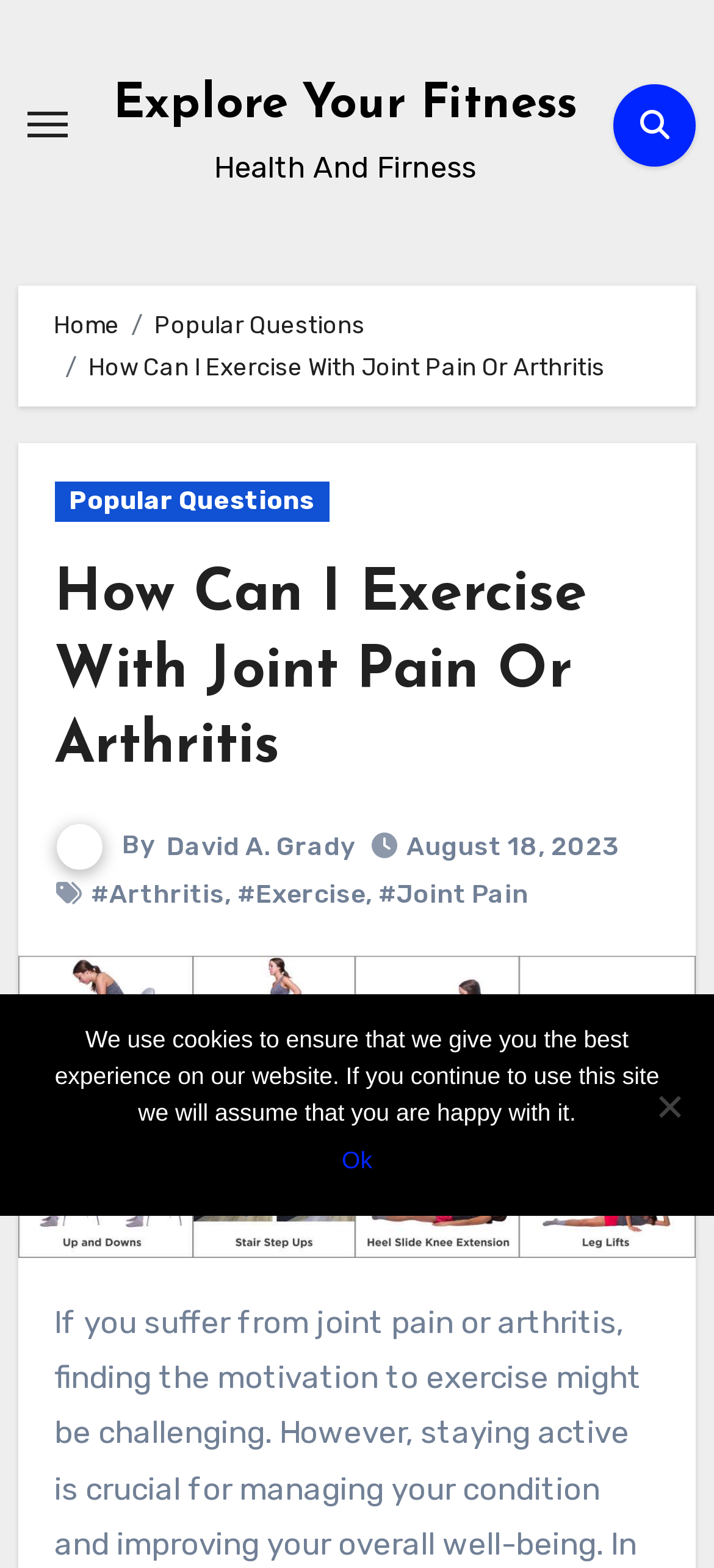Please determine the main heading text of this webpage.

How Can I Exercise With Joint Pain Or Arthritis